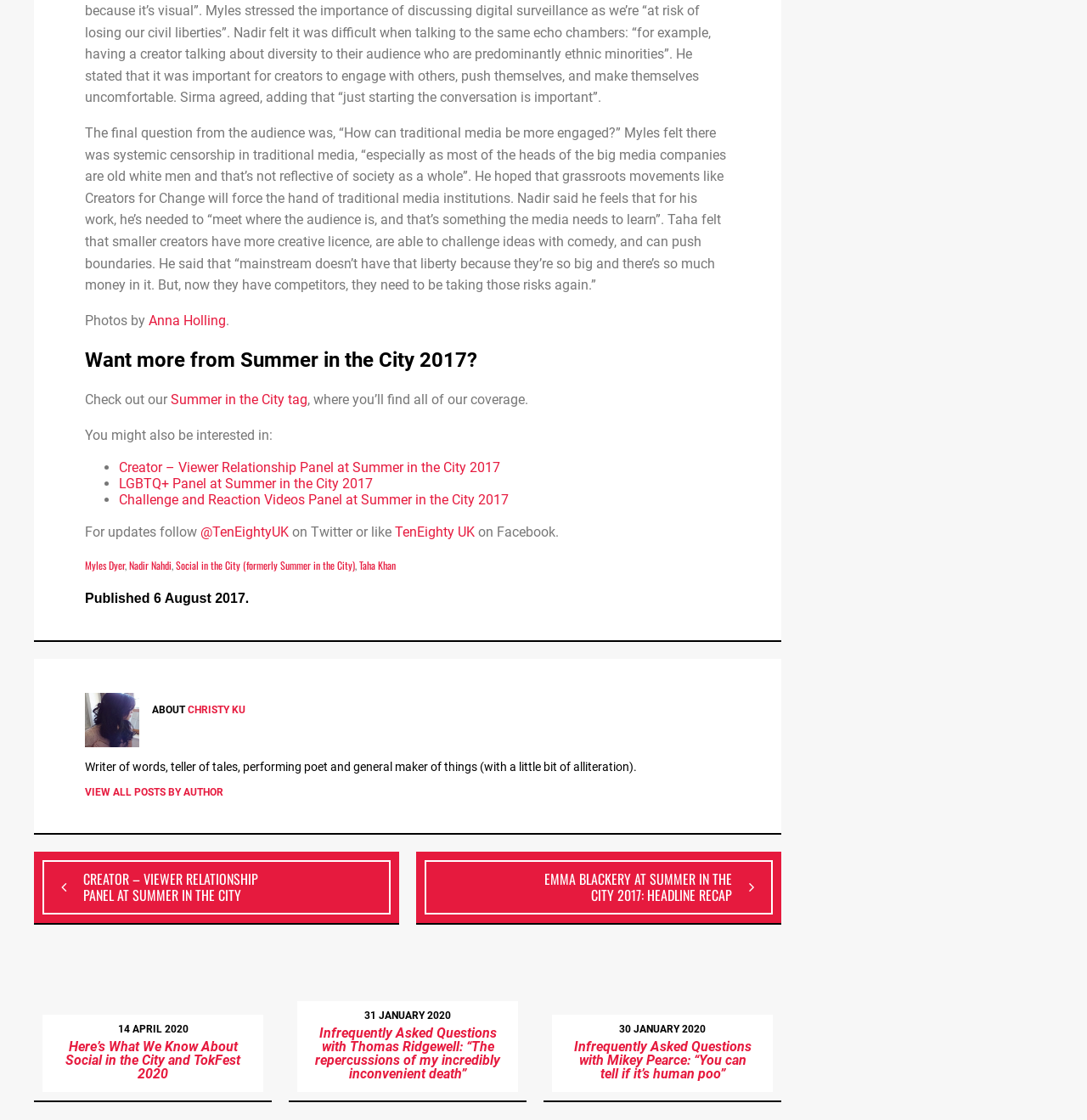Please provide a one-word or short phrase answer to the question:
Who is the author of the article?

Christy Ku